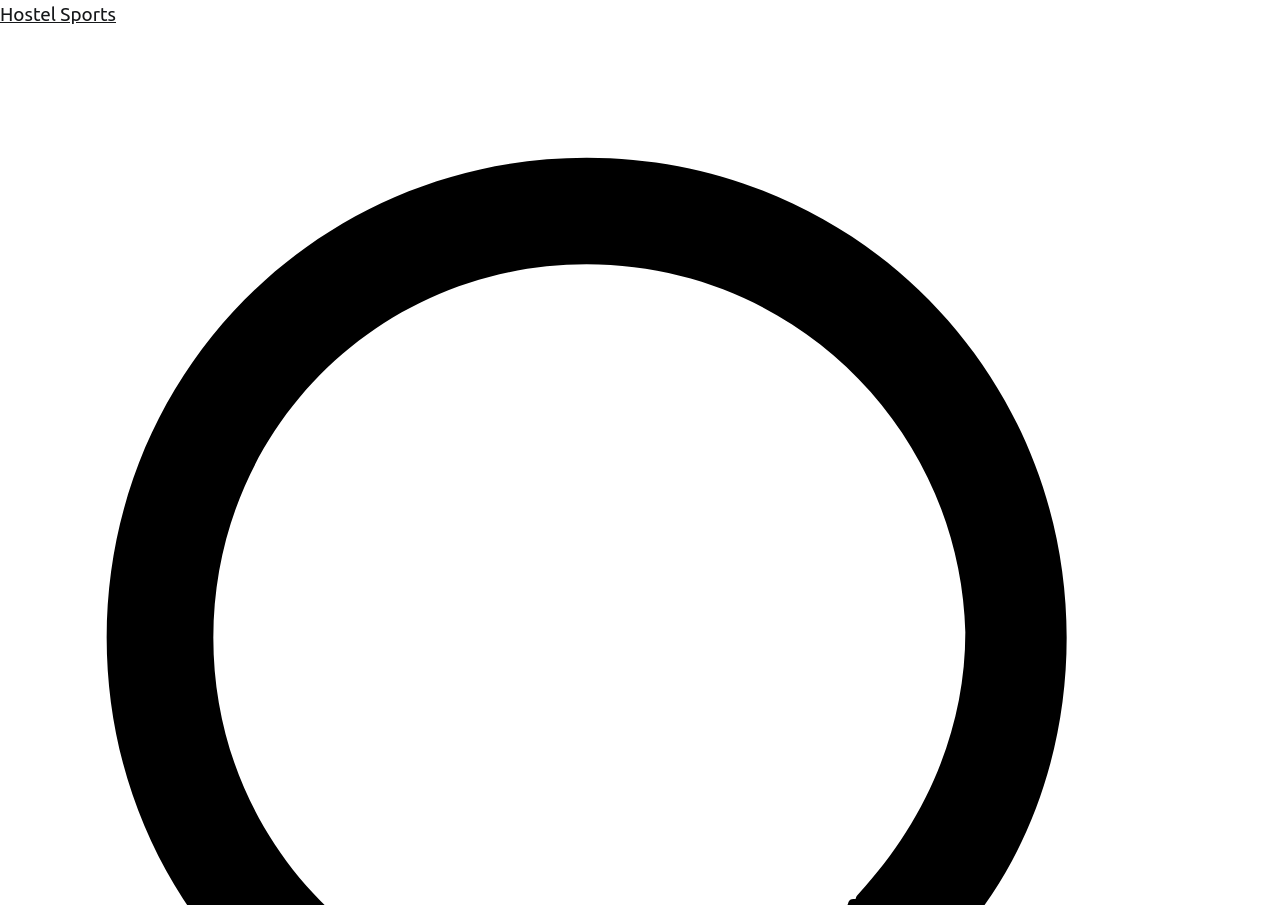Bounding box coordinates are specified in the format (top-left x, top-left y, bottom-right x, bottom-right y). All values are floating point numbers bounded between 0 and 1. Please provide the bounding box coordinate of the region this sentence describes: slot gacor

None